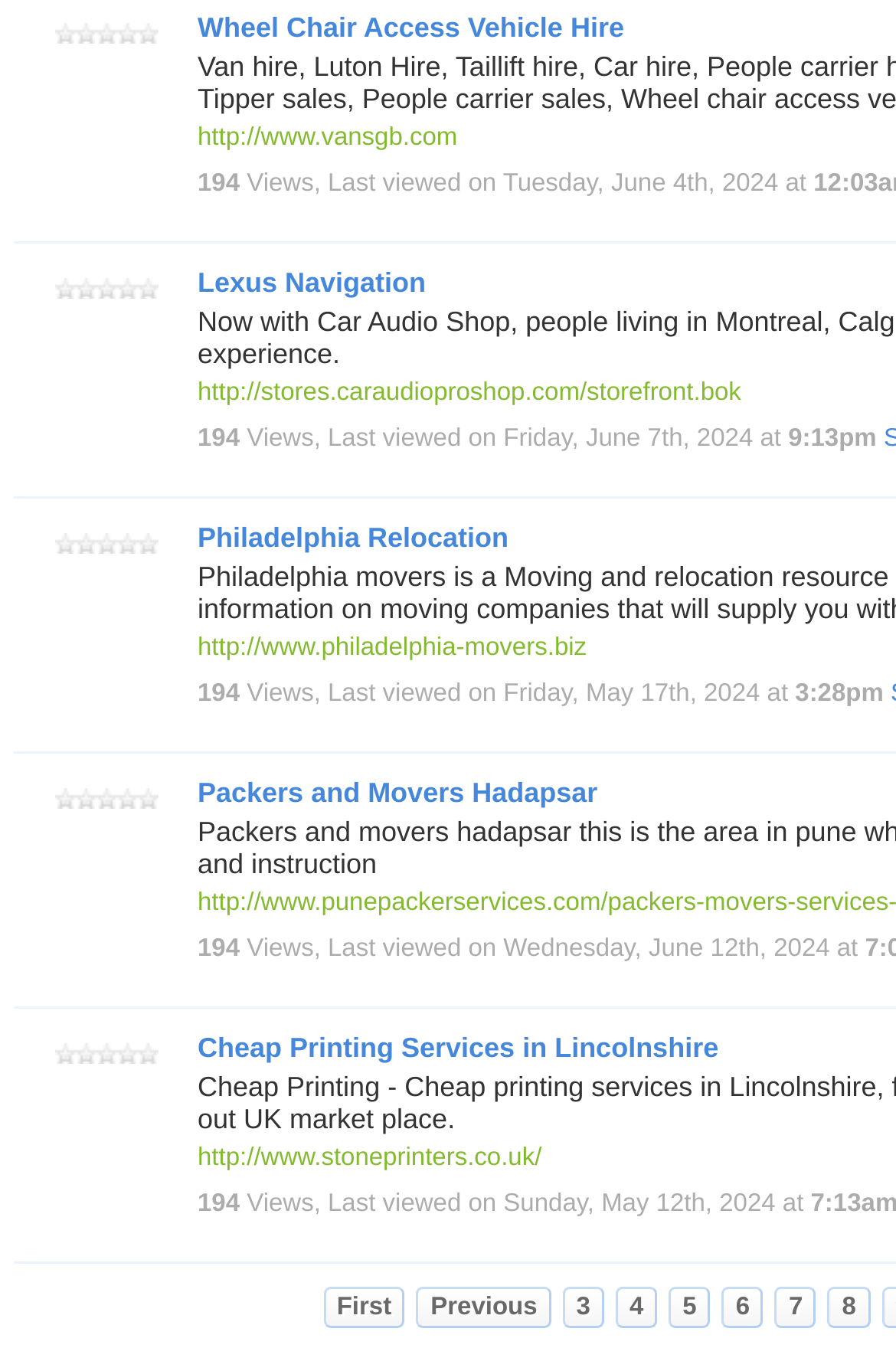Locate the bounding box coordinates of the area that needs to be clicked to fulfill the following instruction: "Go to Philadelphia Relocation". The coordinates should be in the format of four float numbers between 0 and 1, namely [left, top, right, bottom].

[0.221, 0.387, 0.568, 0.411]